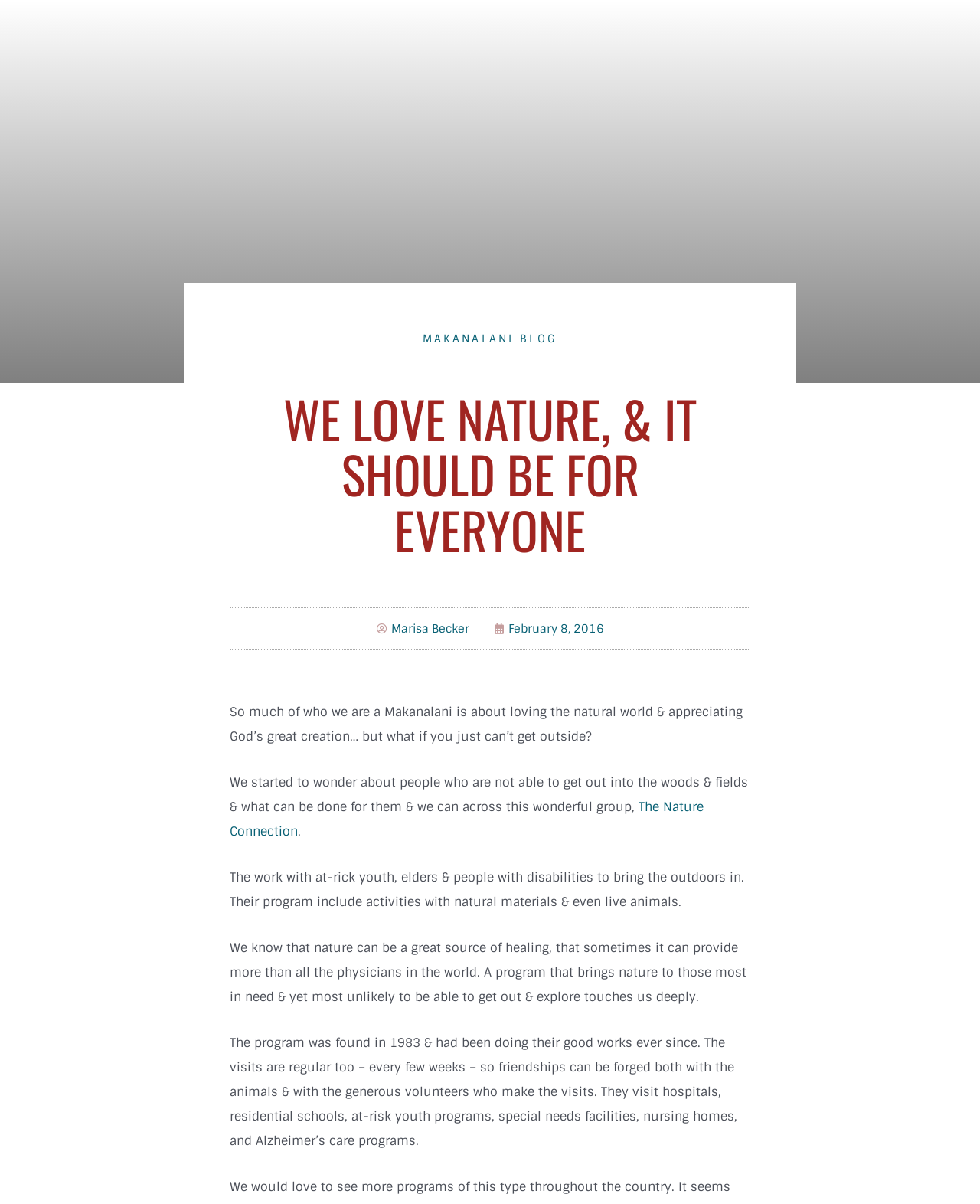Describe the webpage in detail, including text, images, and layout.

The webpage appears to be a blog post from Makanalani, an organization that offers life-changing camps for kids. At the top, there is a heading that reads "WE LOVE NATURE, & IT SHOULD BE FOR EVERYONE". Below this heading, there are two links, "MAKANALANI BLOG" and "Marisa Becker", positioned side by side, with the latter being slightly to the right. 

Further down, there is a paragraph of text that discusses the importance of appreciating nature and how some people may not have access to it. This text is followed by a link to "The Nature Connection", an organization that brings the outdoors to people who cannot access it, such as at-risk youth, elders, and people with disabilities. 

The webpage also describes the work of "The Nature Connection" in more detail, including their activities with natural materials and live animals. There is a sense of admiration and appreciation for the organization's work, with the text stating that it "touches us deeply". 

Additionally, there is information about the history of "The Nature Connection", which was founded in 1983, and its regular visits to various facilities, including hospitals, schools, and nursing homes. These visits allow for friendships to be formed between the animals, volunteers, and the people they visit.